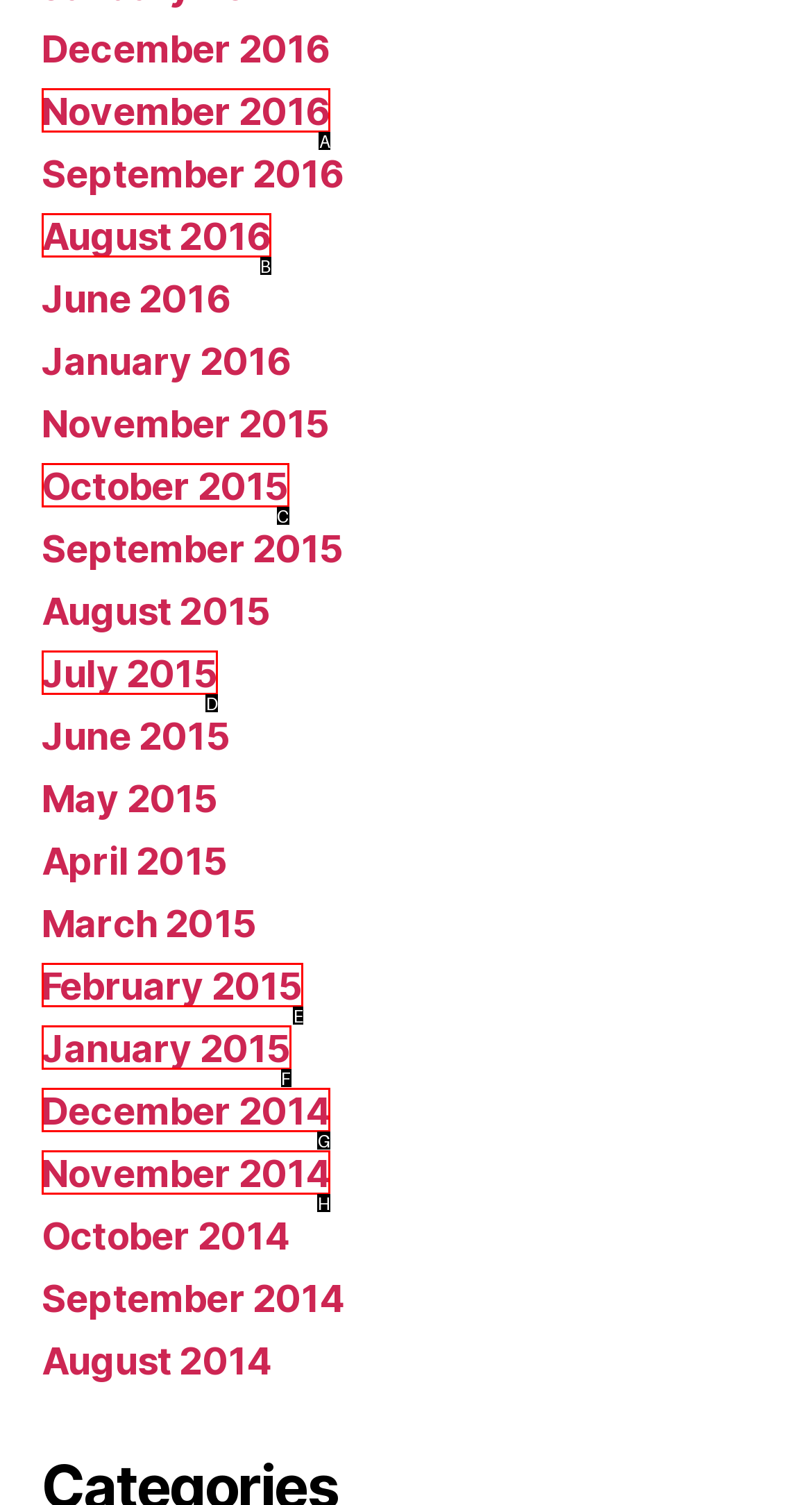Determine which HTML element best fits the description: February 2015
Answer directly with the letter of the matching option from the available choices.

E